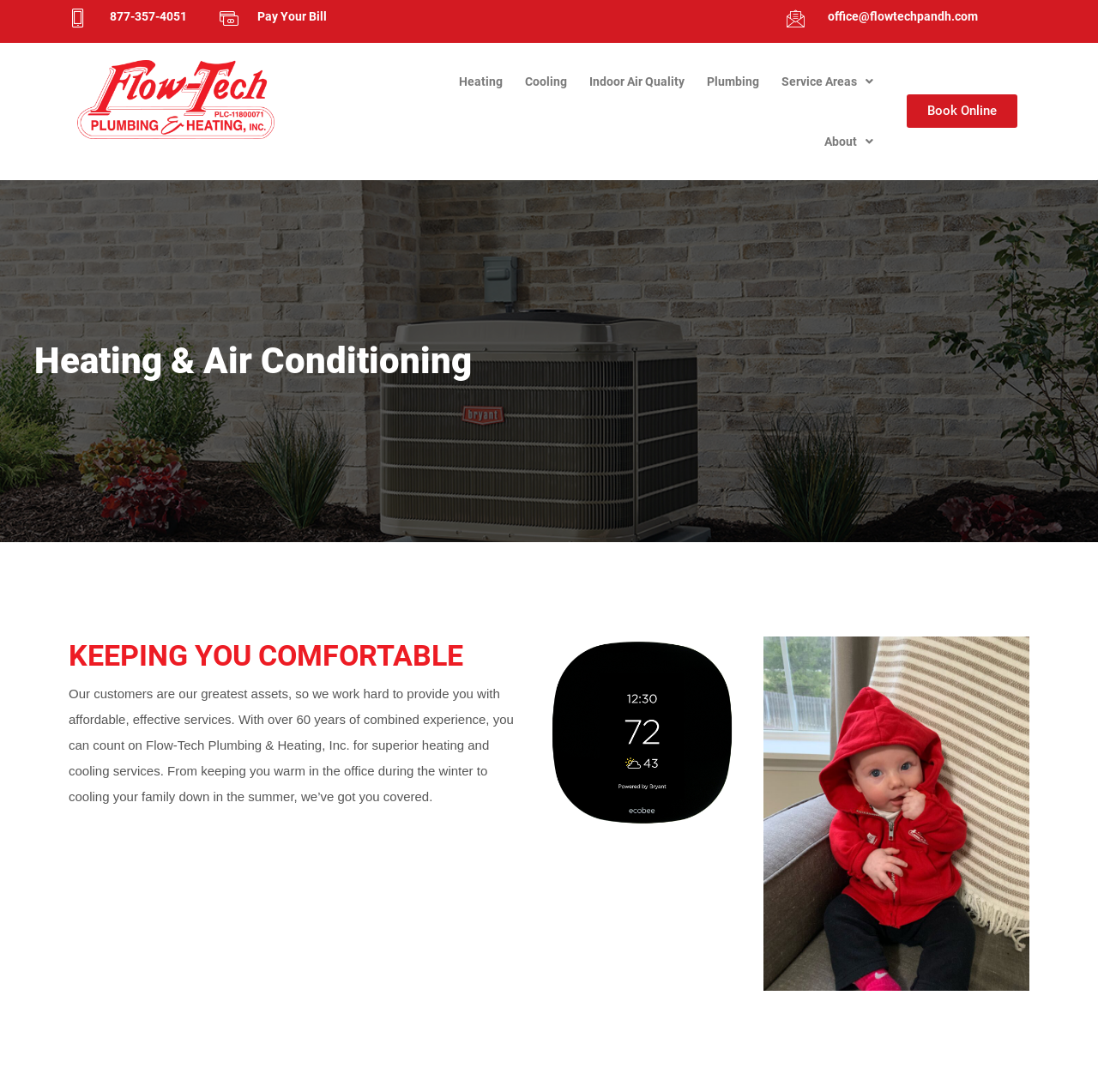Provide the bounding box coordinates for the UI element that is described by this text: "Book Online". The coordinates should be in the form of four float numbers between 0 and 1: [left, top, right, bottom].

[0.826, 0.086, 0.927, 0.117]